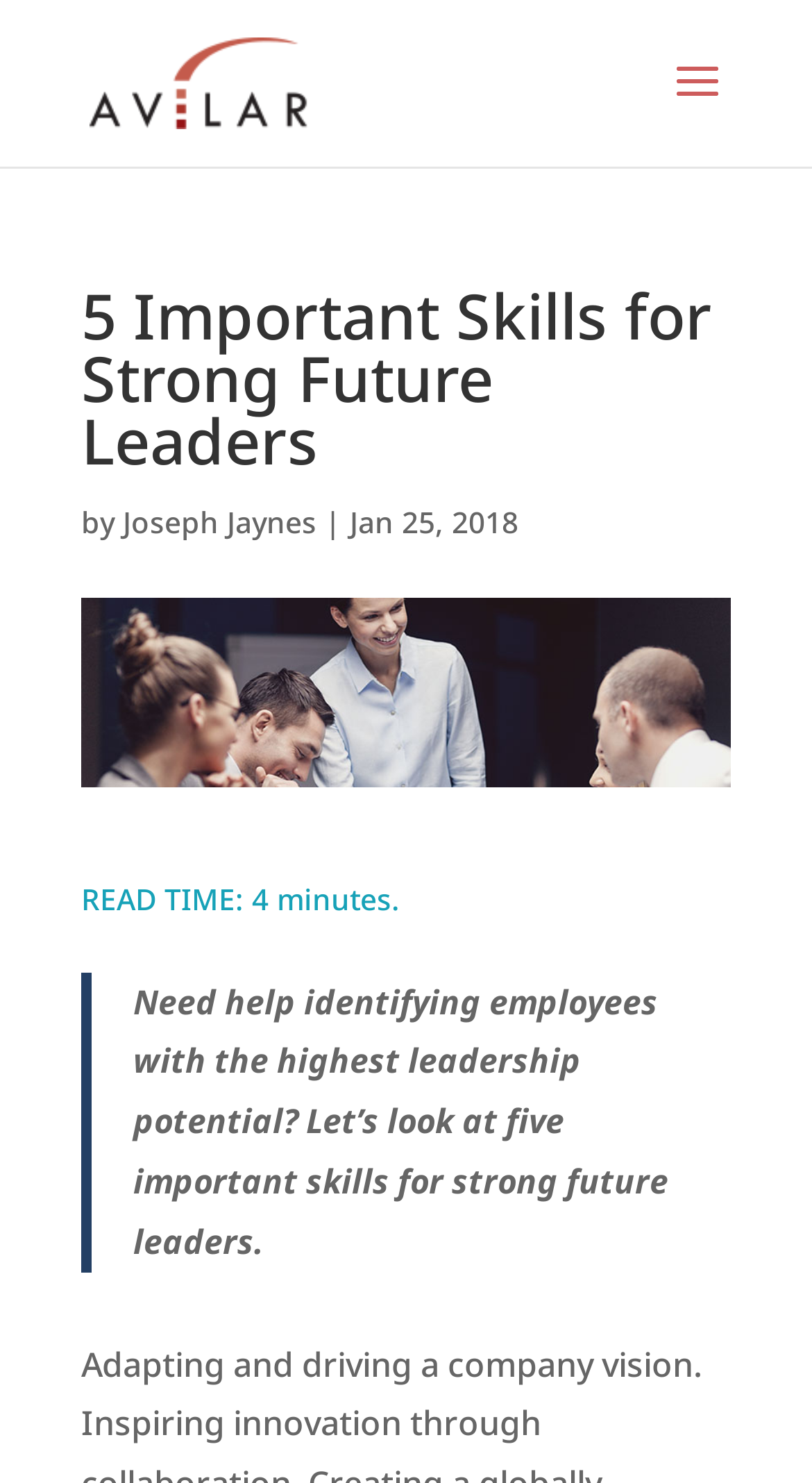Reply to the question with a single word or phrase:
How many minutes does it take to read the article?

minutes